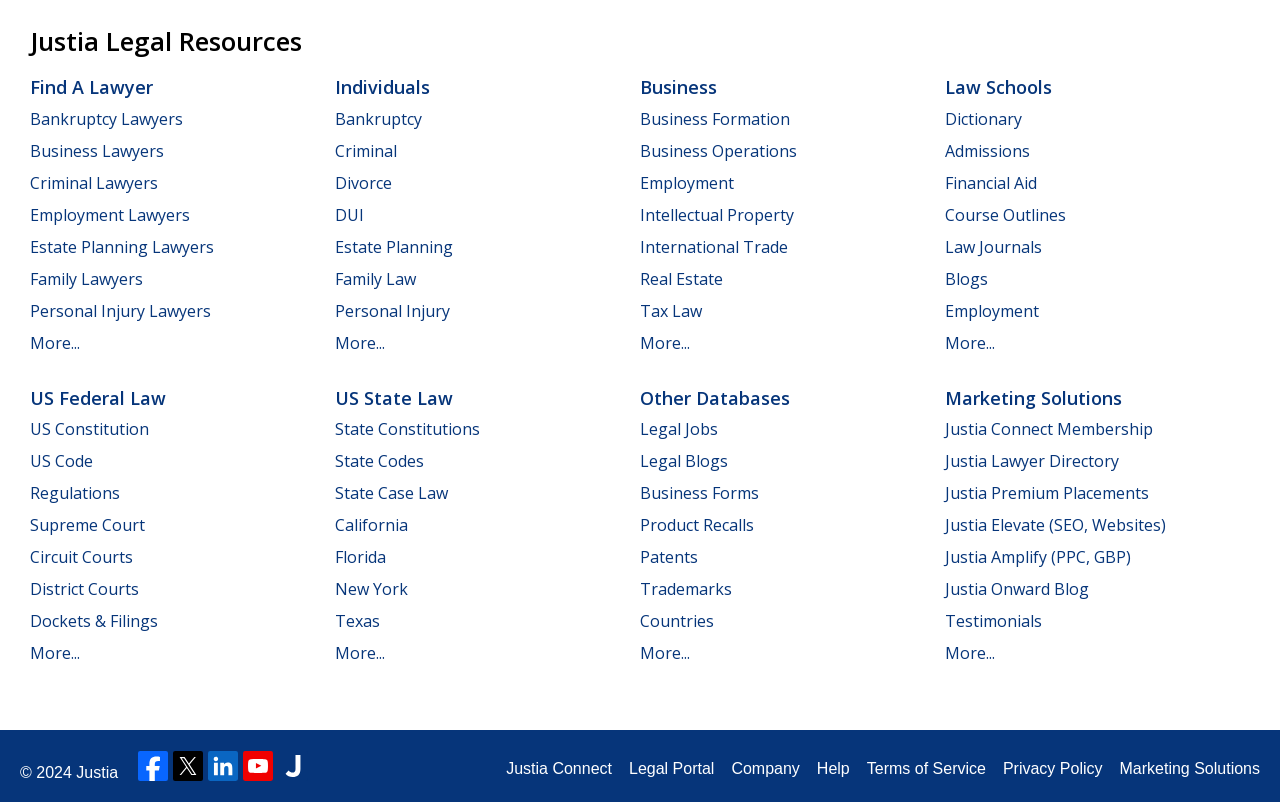Please identify the bounding box coordinates of the element that needs to be clicked to perform the following instruction: "Visit Justia on Facebook".

[0.108, 0.936, 0.131, 0.974]